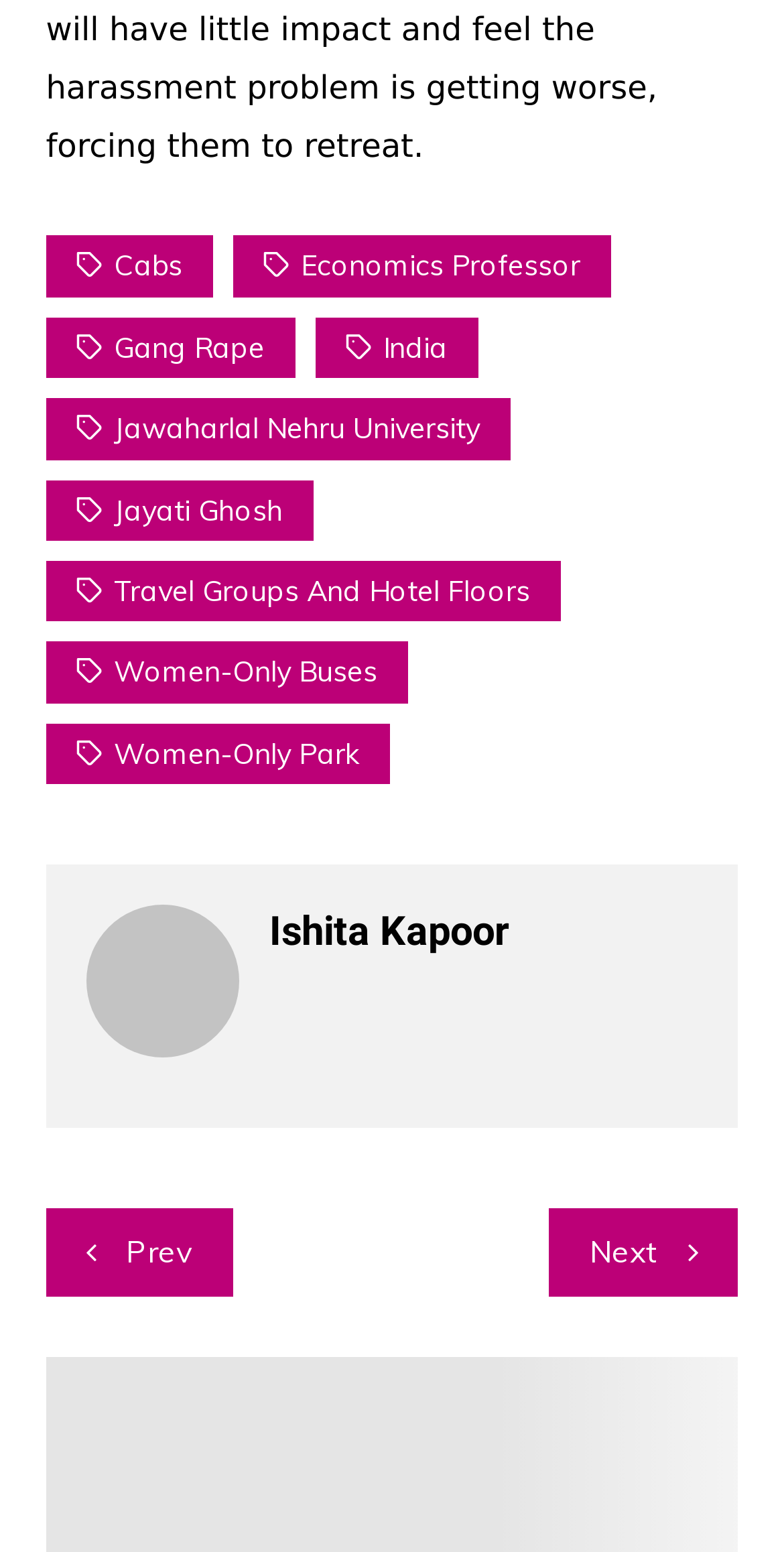Bounding box coordinates are given in the format (top-left x, top-left y, bottom-right x, bottom-right y). All values should be floating point numbers between 0 and 1. Provide the bounding box coordinate for the UI element described as: gang rape

[0.058, 0.204, 0.376, 0.244]